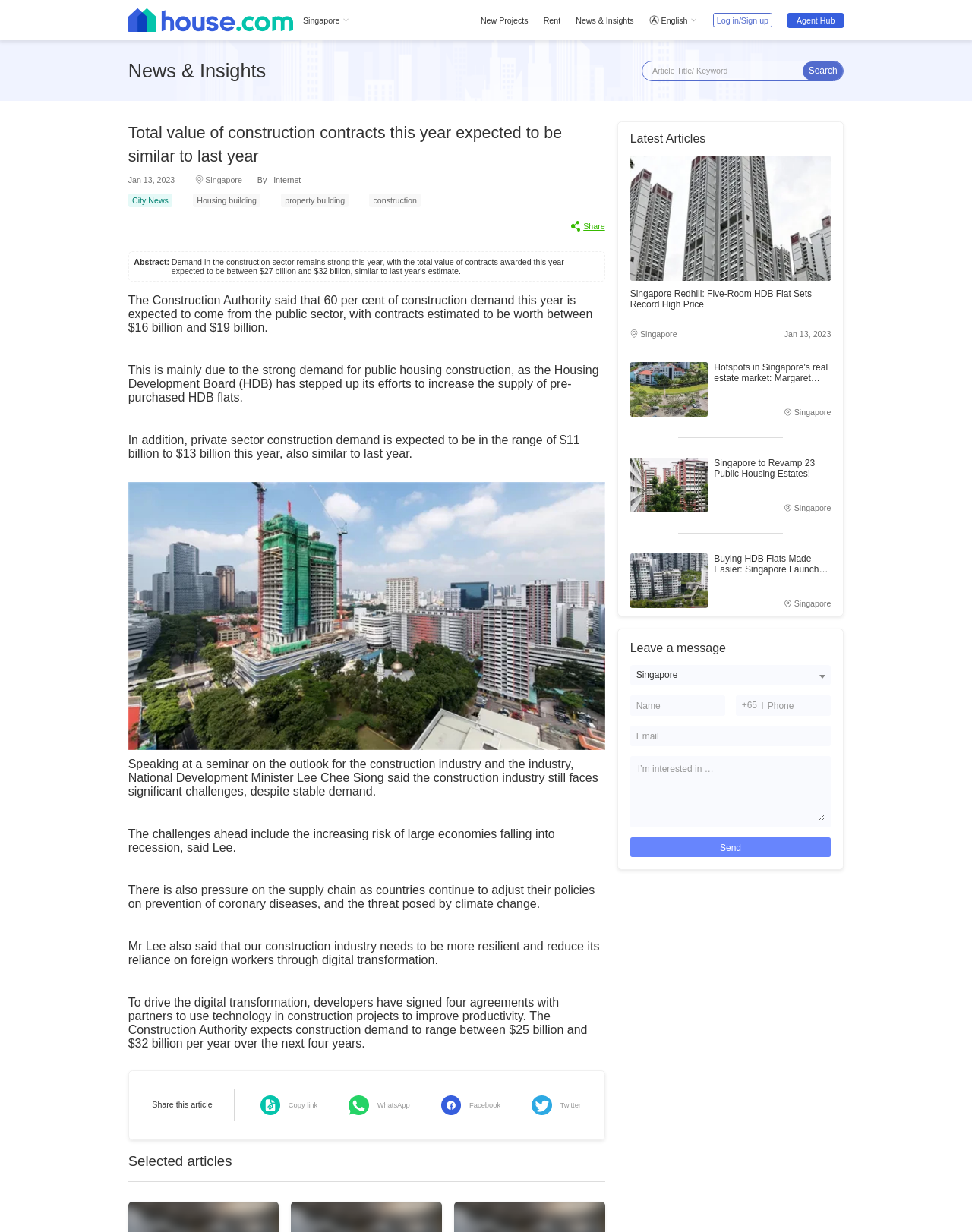What is the name of the minister who spoke at a seminar on the outlook for the construction industry?
Please provide a comprehensive answer based on the contents of the image.

The webpage mentions that National Development Minister Lee Chee Siong spoke at a seminar on the outlook for the construction industry and the industry, highlighting the challenges faced by the industry.